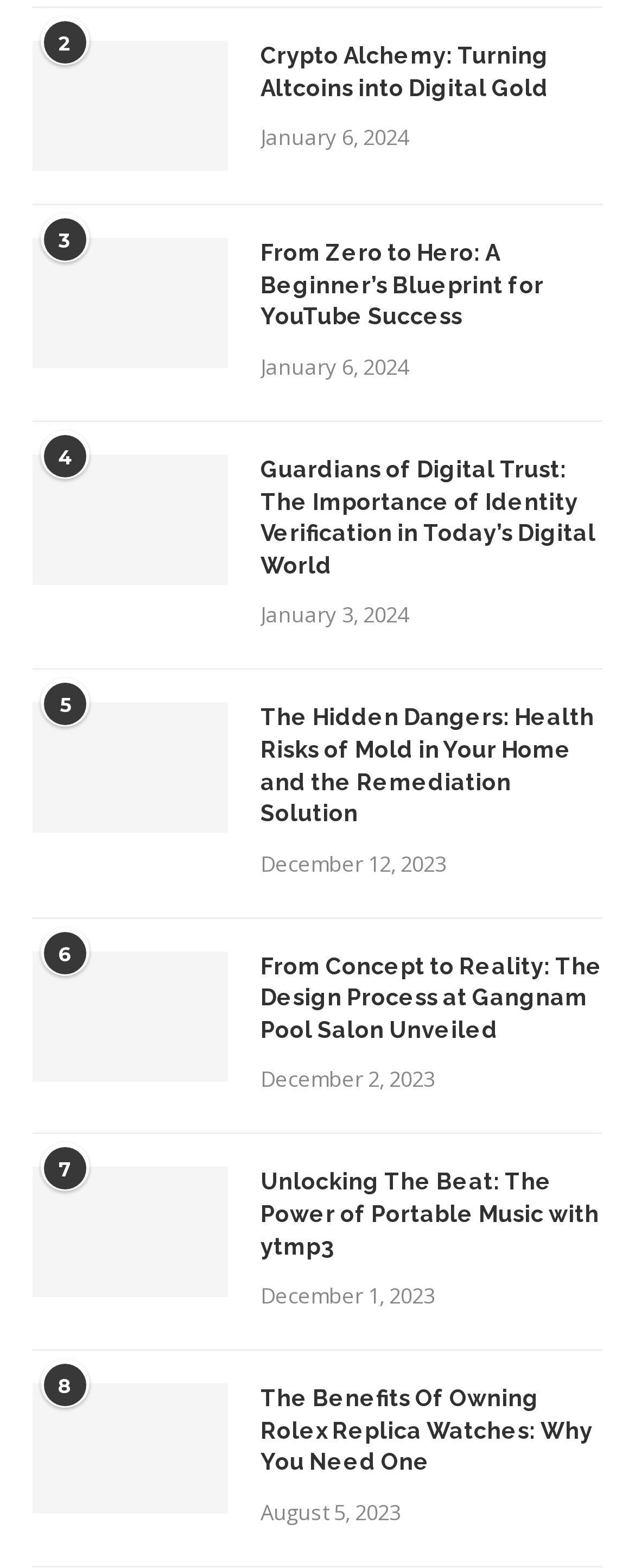Please mark the bounding box coordinates of the area that should be clicked to carry out the instruction: "Check the article about Mold in Your Home".

[0.051, 0.448, 0.359, 0.531]